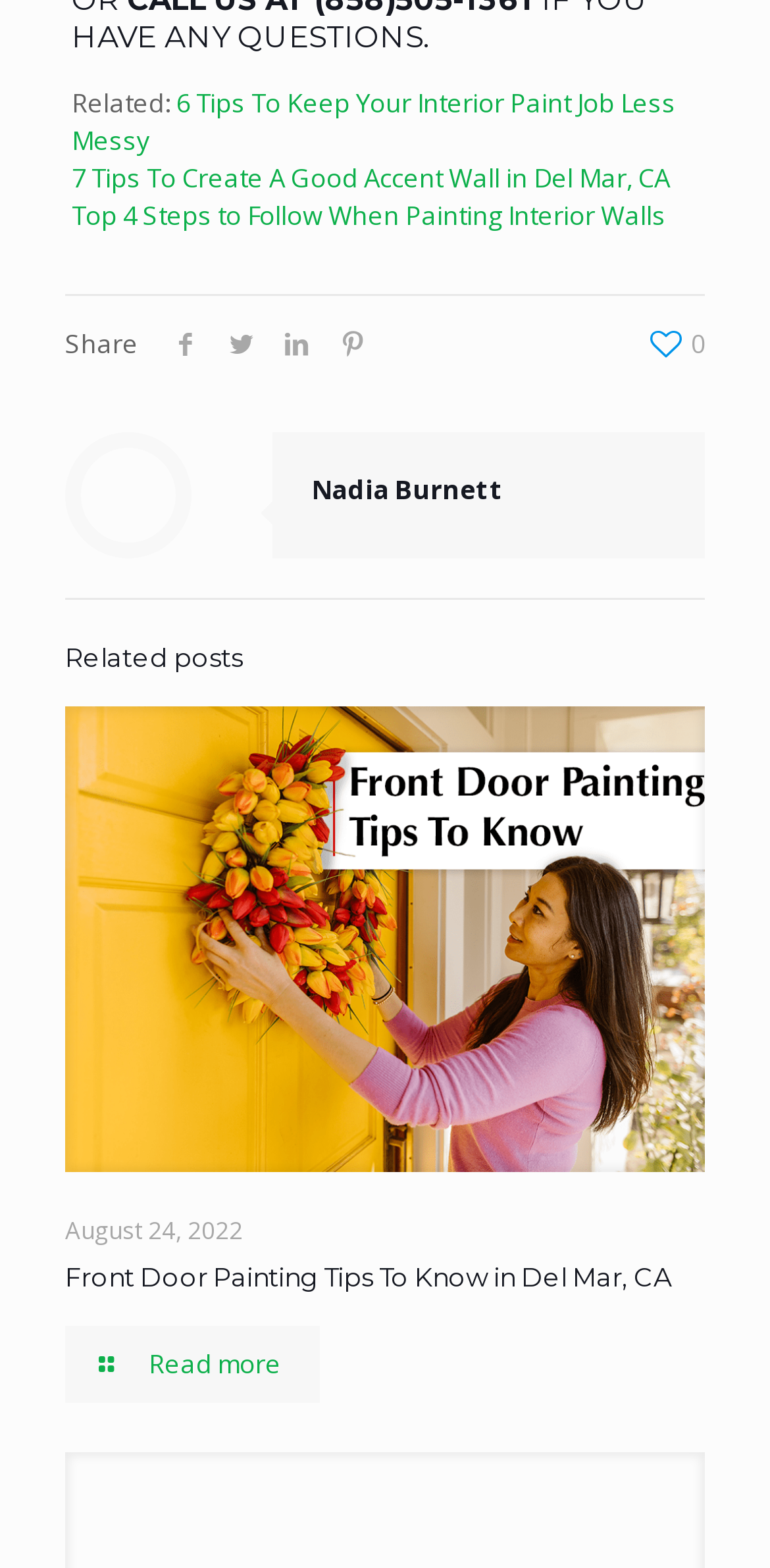Determine the bounding box coordinates in the format (top-left x, top-left y, bottom-right x, bottom-right y). Ensure all values are floating point numbers between 0 and 1. Identify the bounding box of the UI element described by: aria-label="linkedin icon"

[0.35, 0.207, 0.422, 0.23]